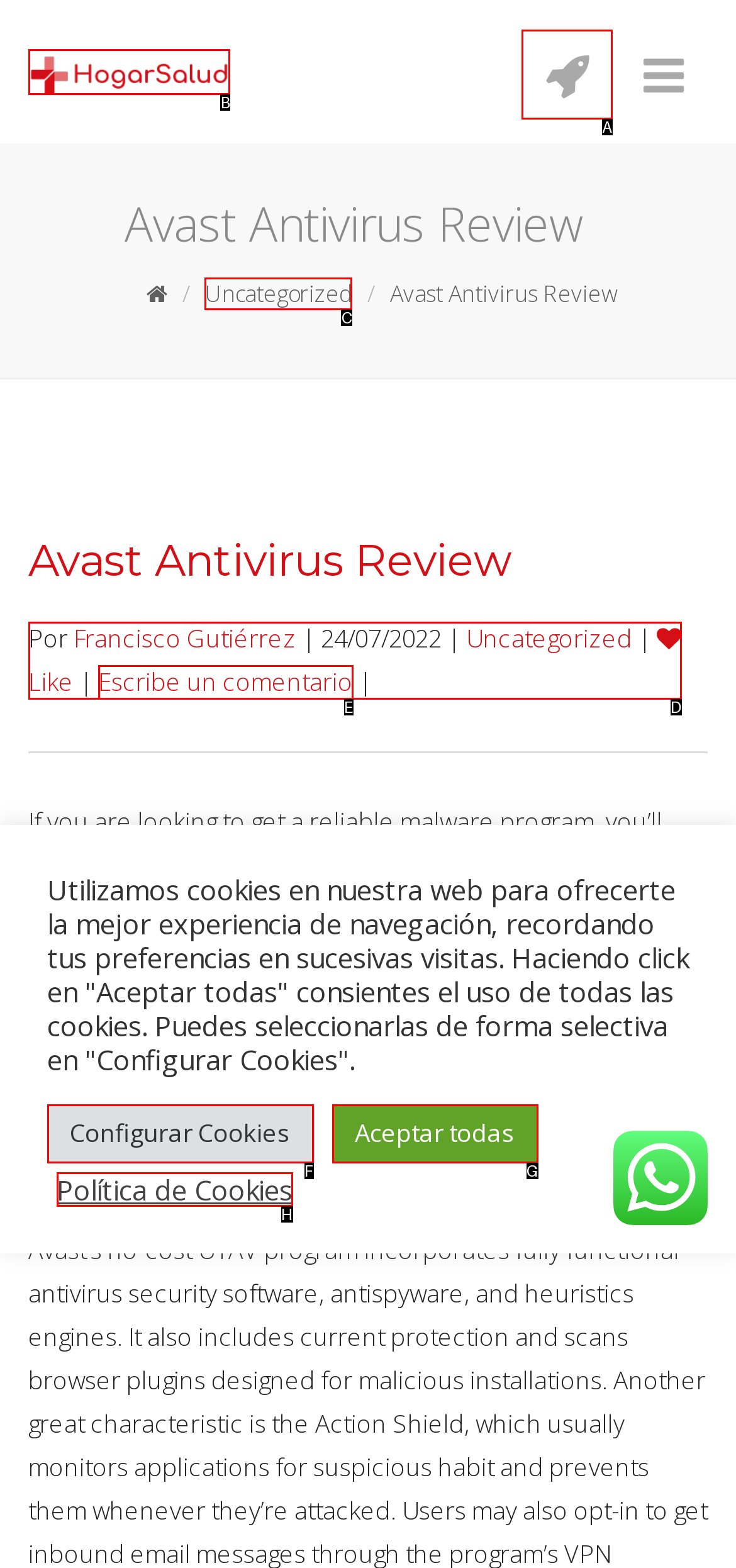Select the correct UI element to click for this task: Click the Avast Antivirus Review button.
Answer using the letter from the provided options.

A